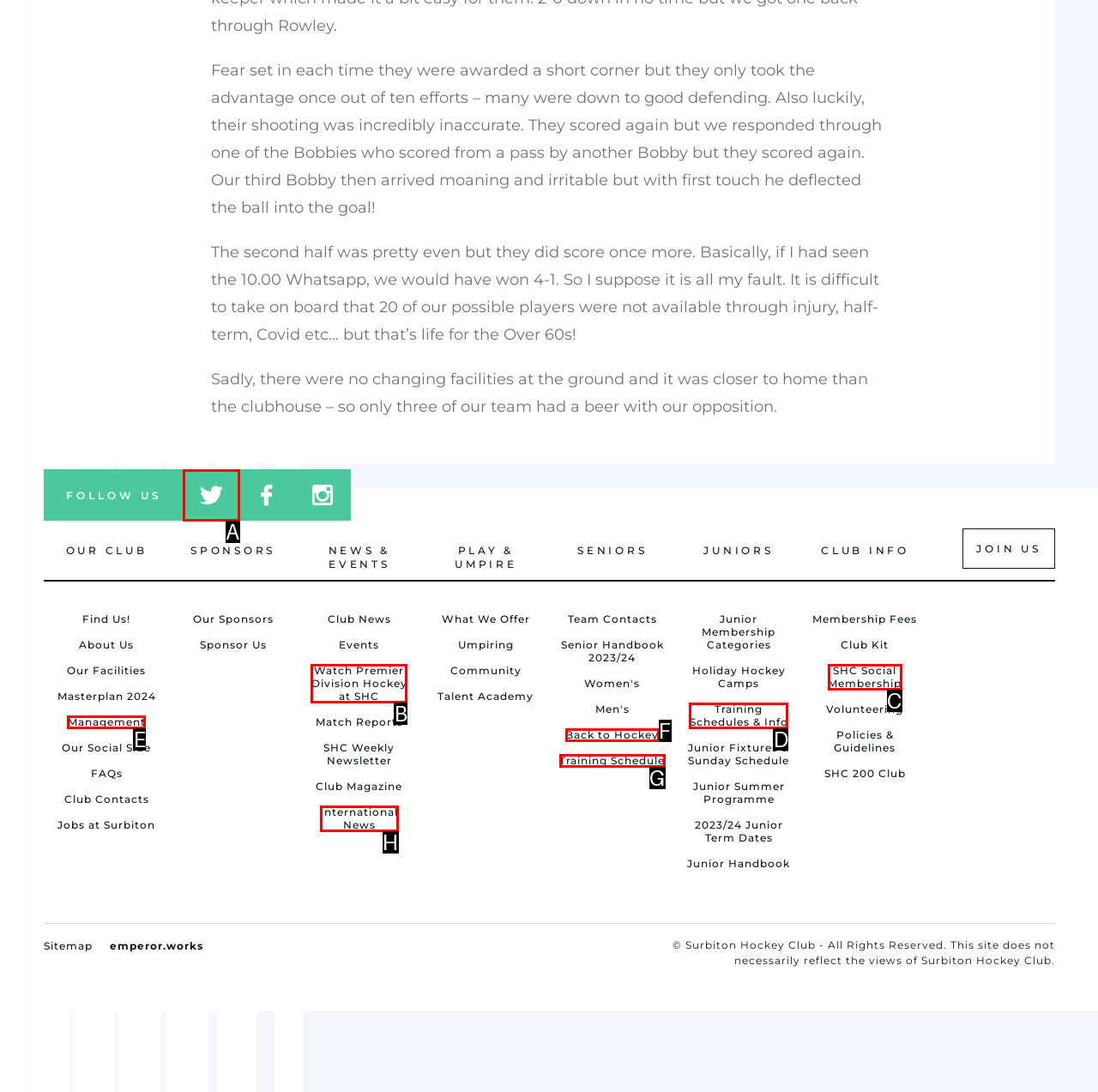Which HTML element should be clicked to complete the following task: Follow Surbiton Hockey Club on Twitter?
Answer with the letter corresponding to the correct choice.

A